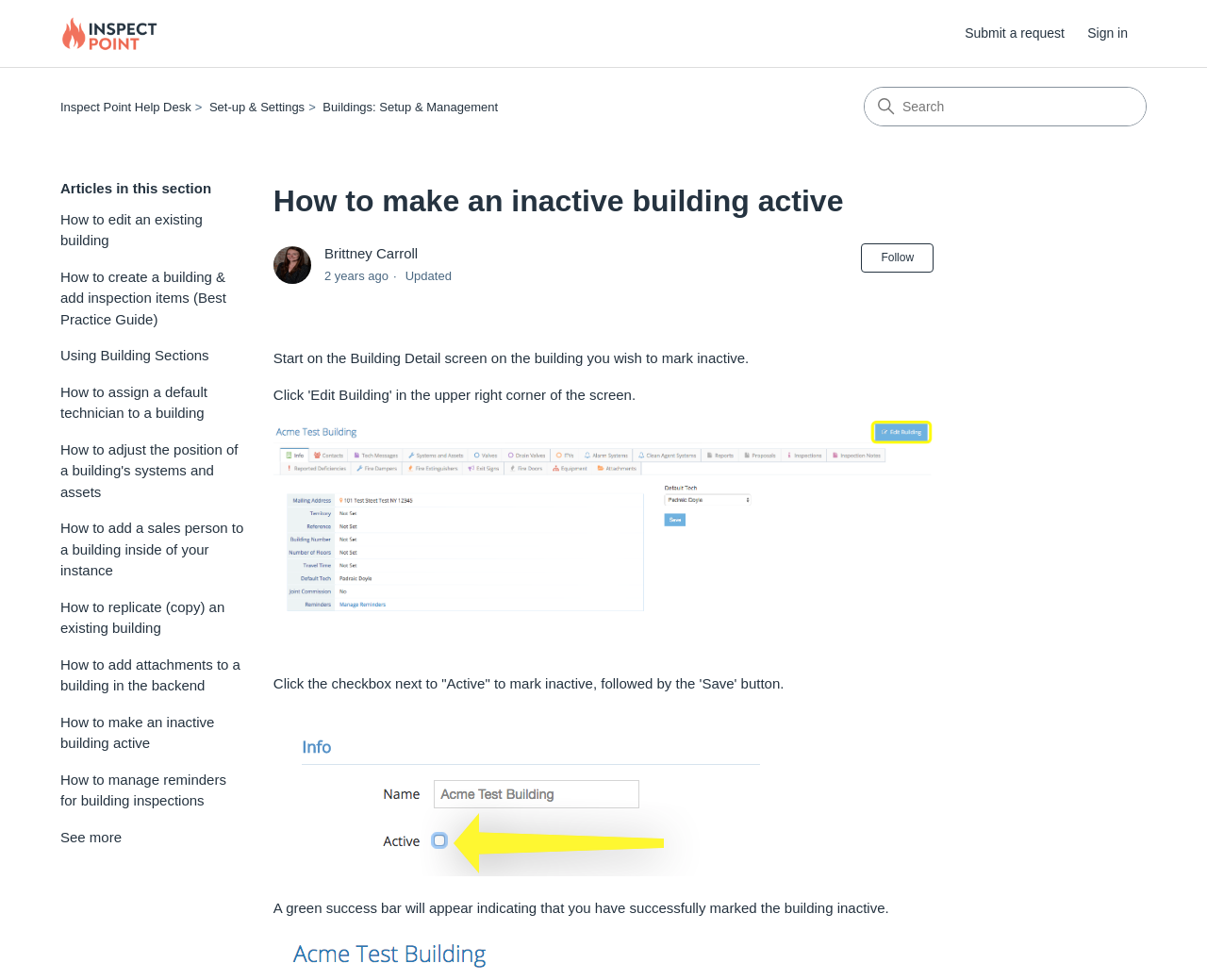Utilize the information from the image to answer the question in detail:
What is the purpose of the checkbox next to 'Active'?

According to the instructions on the webpage, the checkbox next to 'Active' is used to mark a building as inactive. By clicking this checkbox and then saving, the building will be marked as inactive.